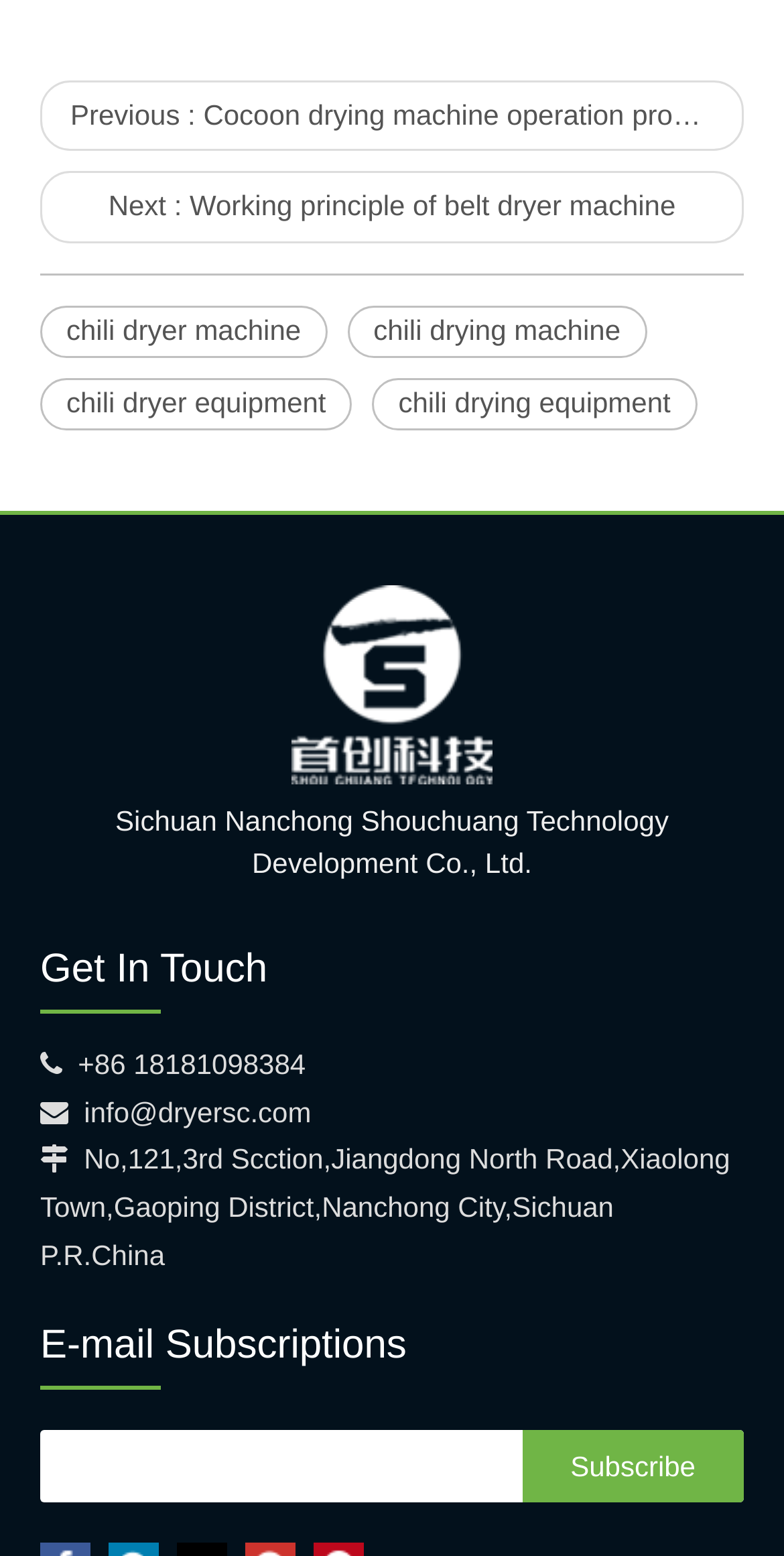Please locate the bounding box coordinates of the element that needs to be clicked to achieve the following instruction: "contact via phone number". The coordinates should be four float numbers between 0 and 1, i.e., [left, top, right, bottom].

[0.099, 0.673, 0.39, 0.694]